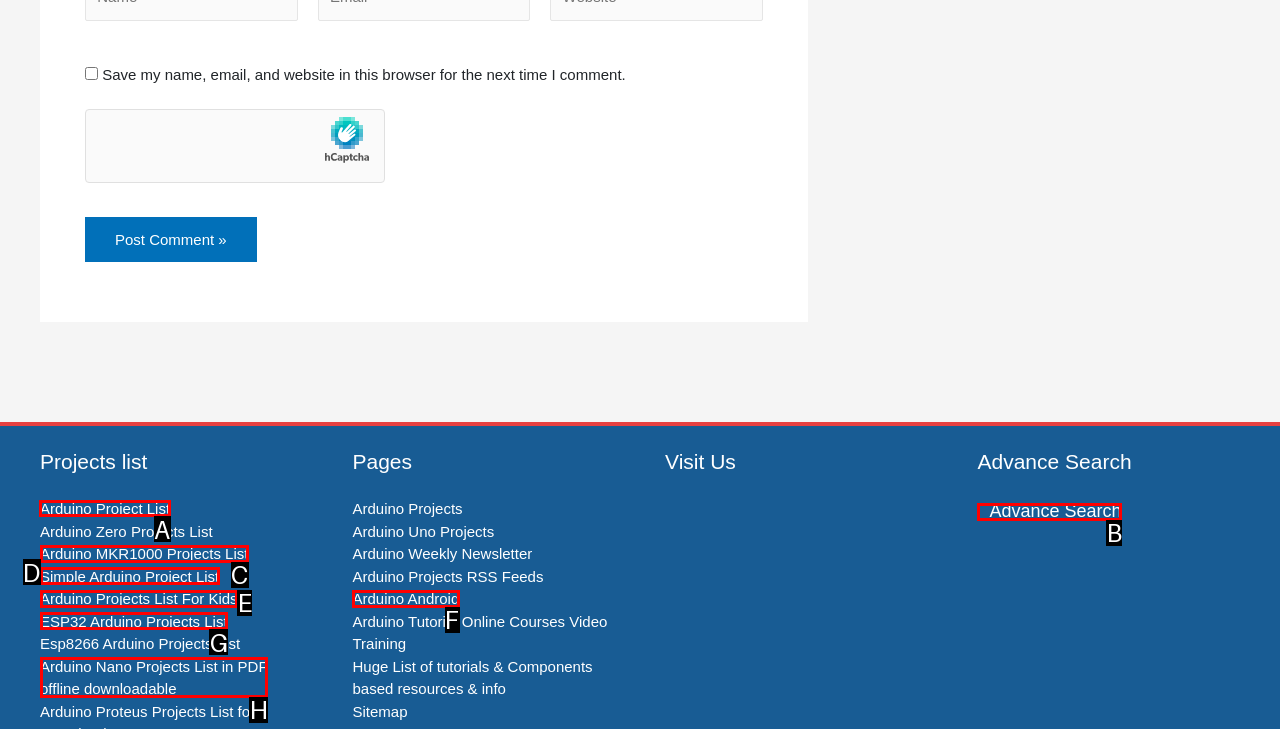Point out the correct UI element to click to carry out this instruction: Click Youtube
Answer with the letter of the chosen option from the provided choices directly.

None